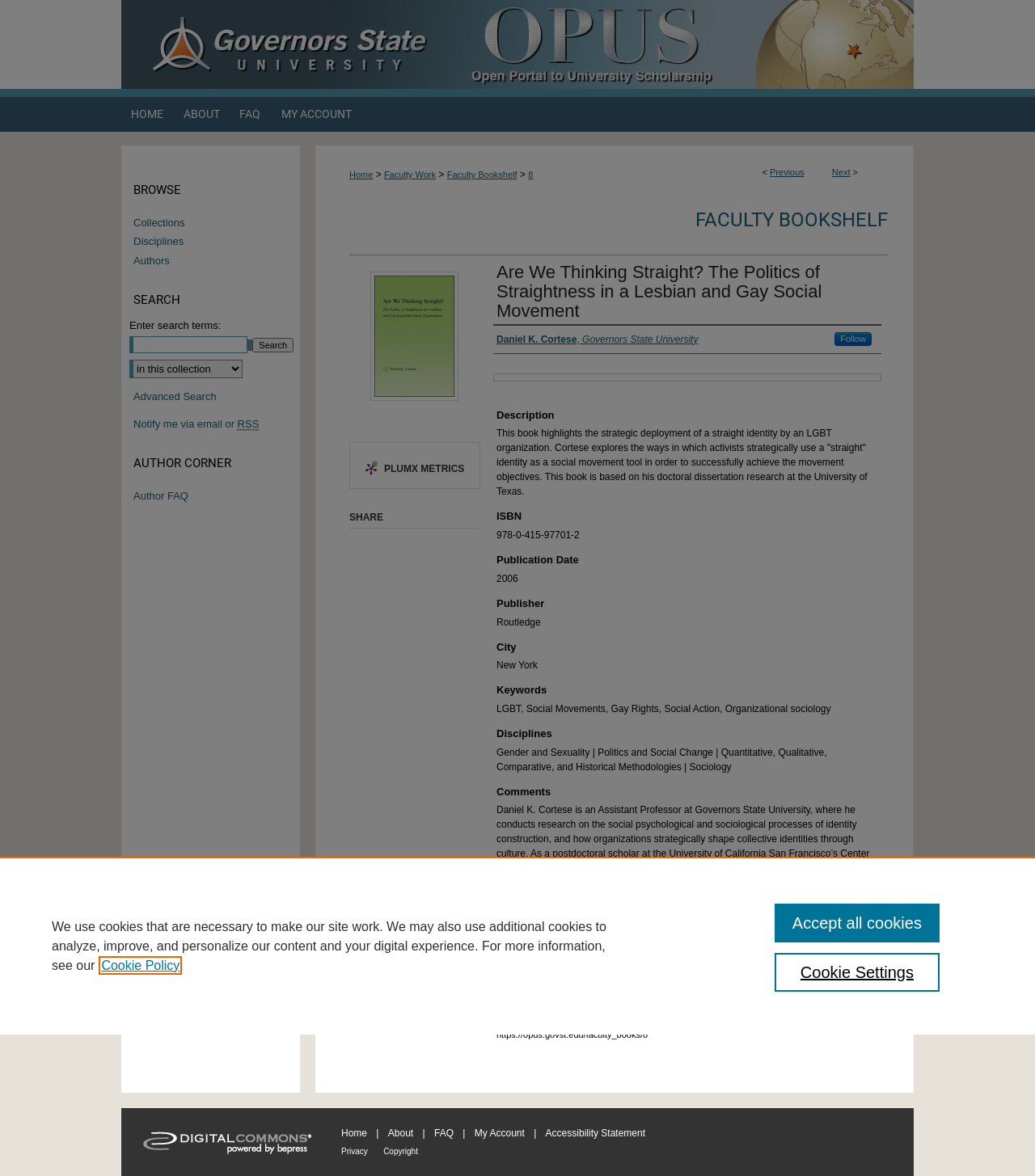Please identify the coordinates of the bounding box that should be clicked to fulfill this instruction: "Search for a term".

[0.125, 0.286, 0.239, 0.3]